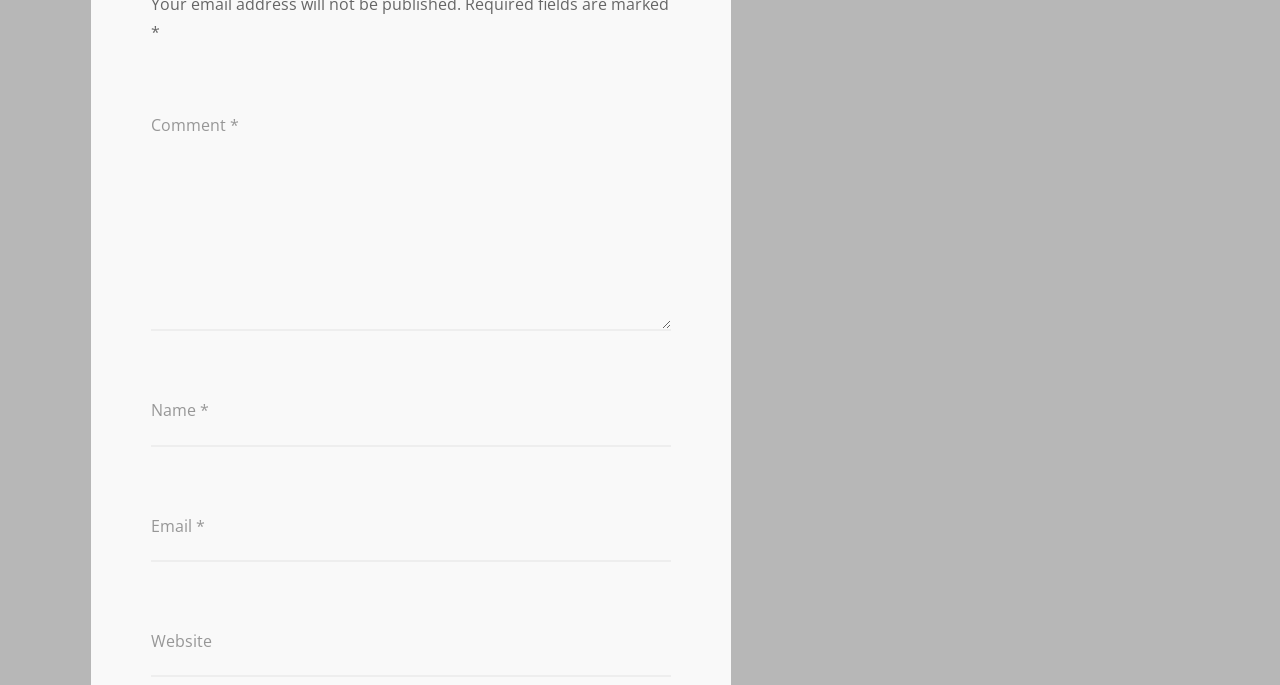Identify and provide the bounding box coordinates of the UI element described: "parent_node: Website name="url"". The coordinates should be formatted as [left, top, right, bottom], with each number being a float between 0 and 1.

[0.118, 0.912, 0.525, 0.989]